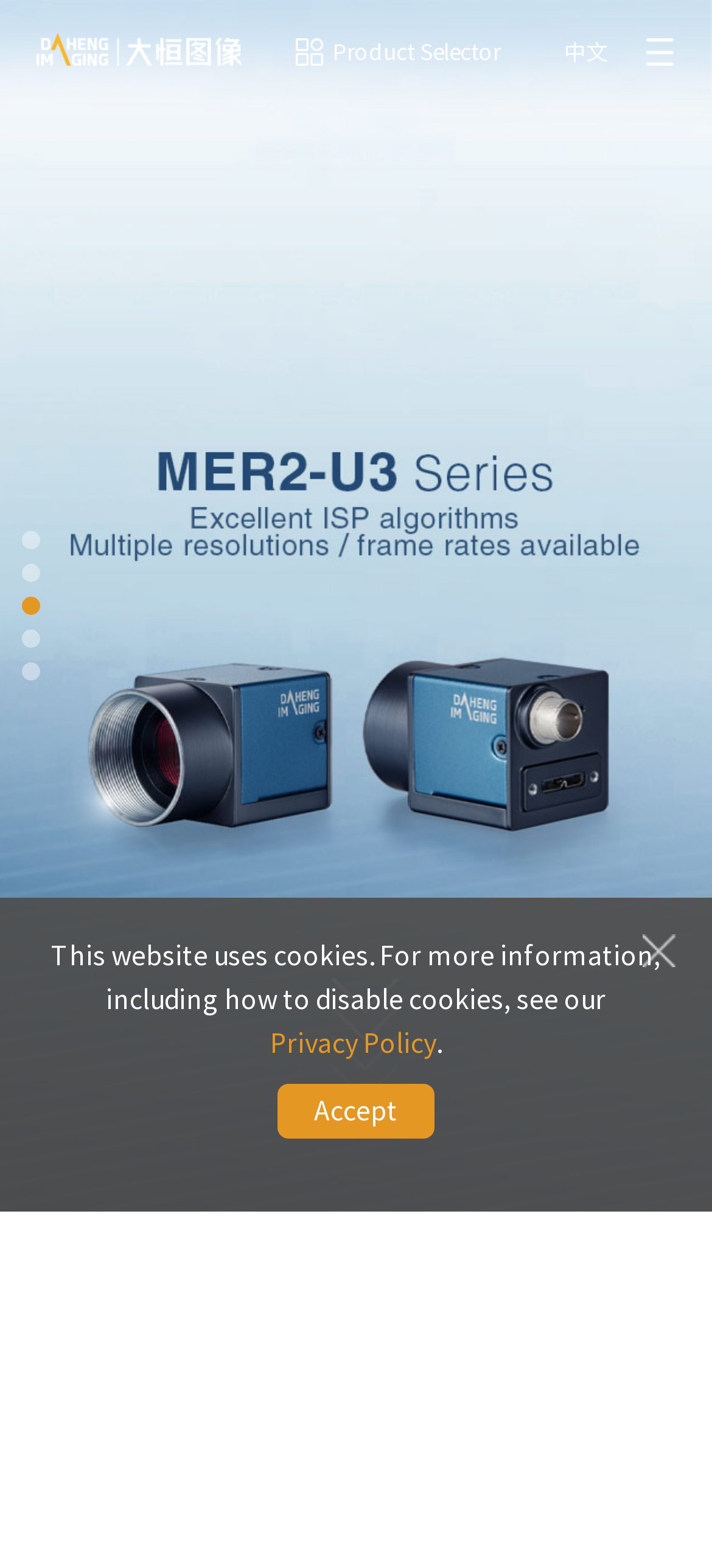Generate a detailed explanation of the webpage's features and information.

The webpage is titled "DAHENG IMAGING—Dedicated to Machine Vision". At the top left, there is a logo consisting of two images. To the right of the logo, there are three links: "Product Selector", an empty link, and a link labeled "中文" (Chinese). 

Below the top links, there is a notification about the website's use of cookies, which spans most of the width of the page. This notification includes a link to the "Privacy Policy" and an "Accept" button.

At the bottom right of the page, there is another link.